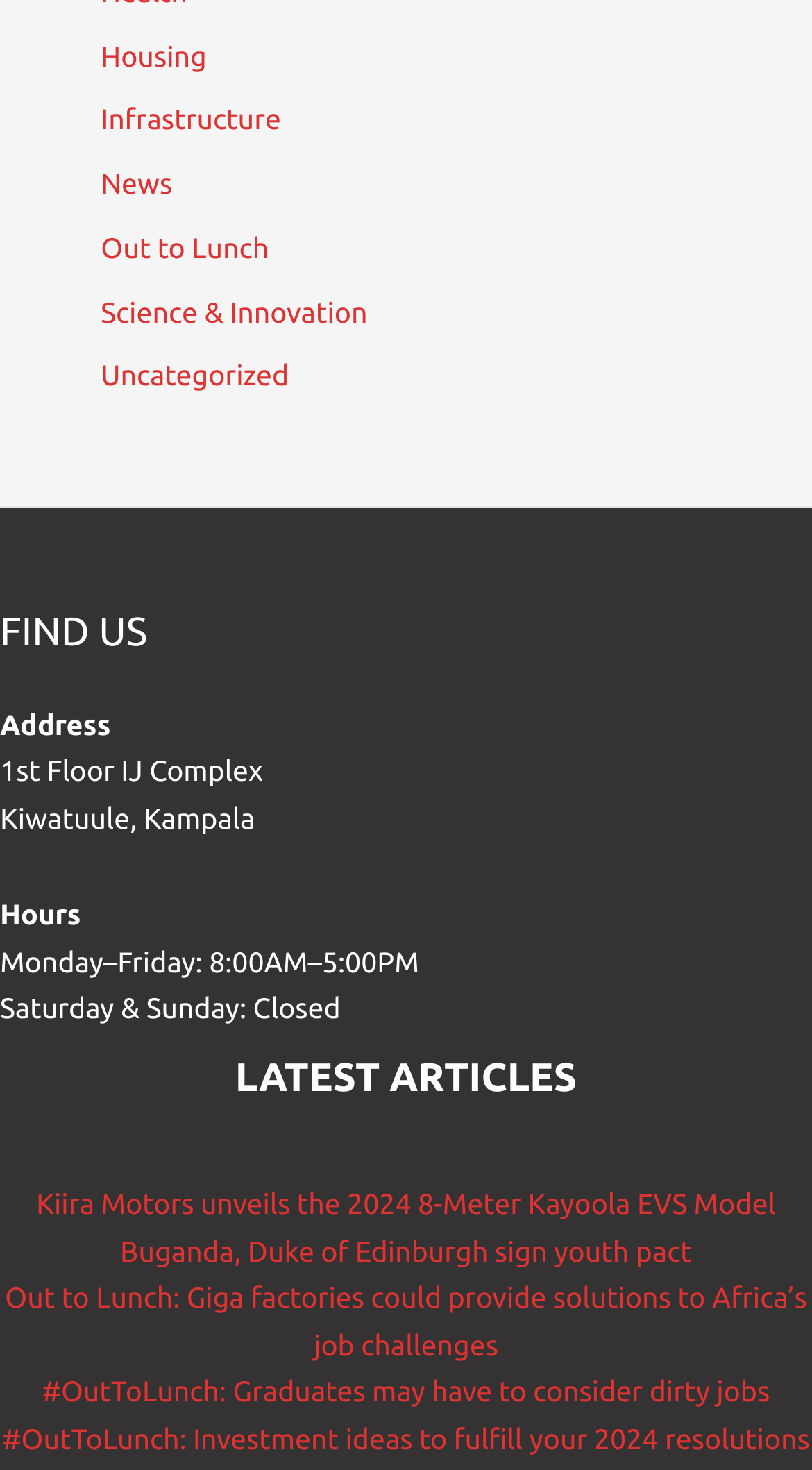Find the bounding box coordinates for the UI element whose description is: "Out to Lunch". The coordinates should be four float numbers between 0 and 1, in the format [left, top, right, bottom].

[0.124, 0.157, 0.331, 0.18]